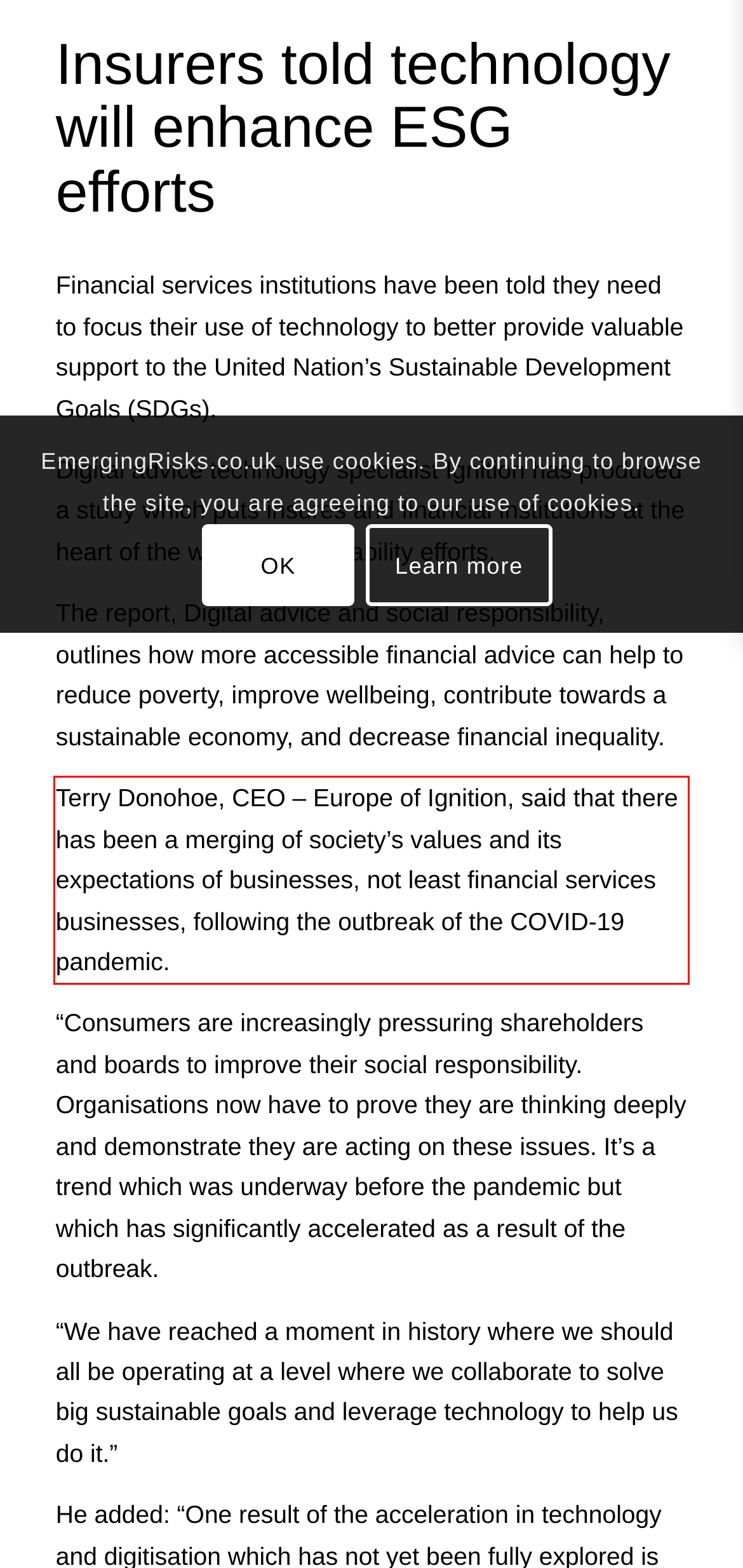You are given a screenshot with a red rectangle. Identify and extract the text within this red bounding box using OCR.

Terry Donohoe, CEO – Europe of Ignition, said that there has been a merging of society’s values and its expectations of businesses, not least financial services businesses, following the outbreak of the COVID-19 pandemic.